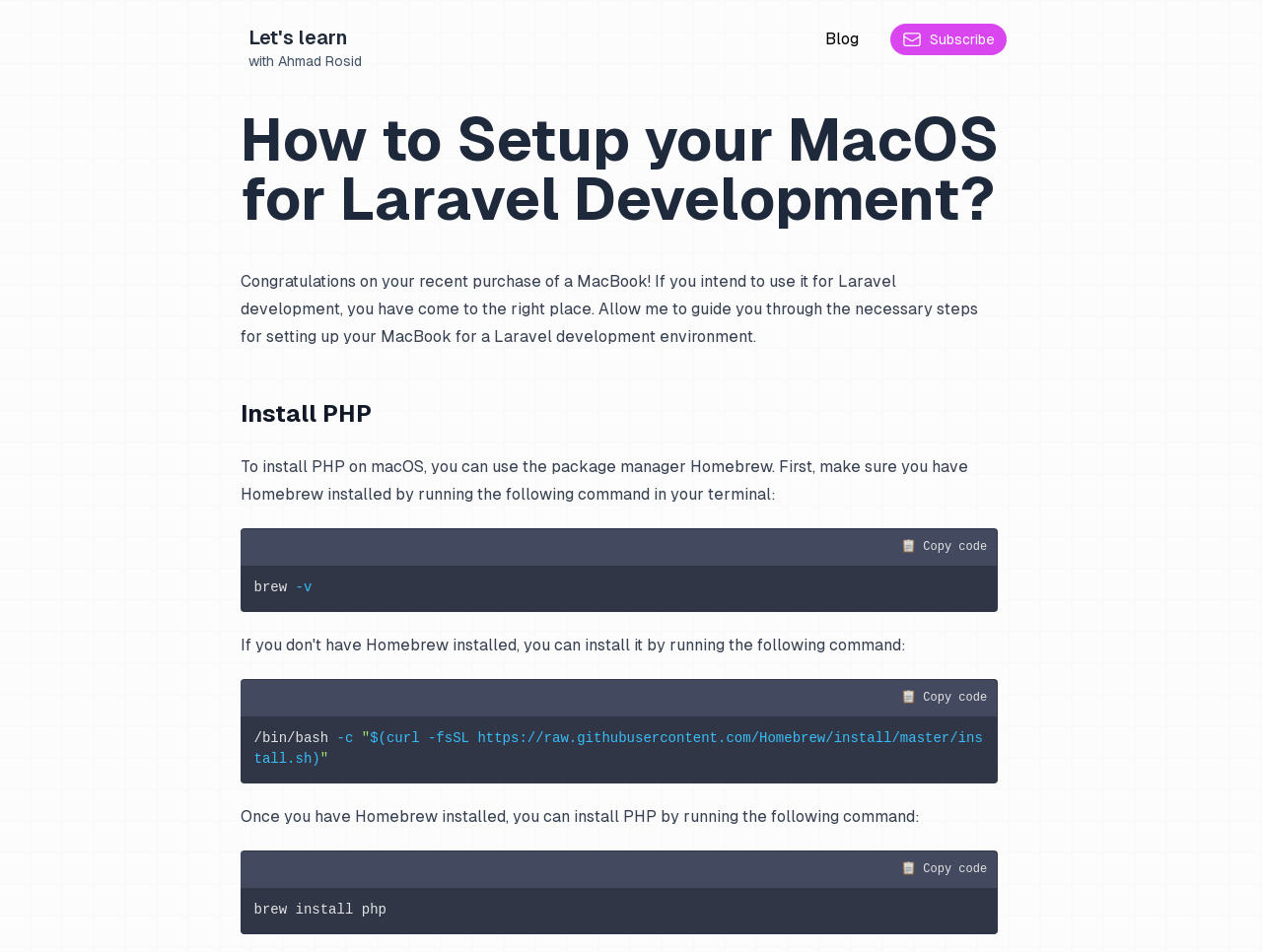Given the description of the UI element: "Let's learnwith Ahmad Rosid", predict the bounding box coordinates in the form of [left, top, right, bottom], with each value being a float between 0 and 1.

[0.196, 0.025, 0.286, 0.075]